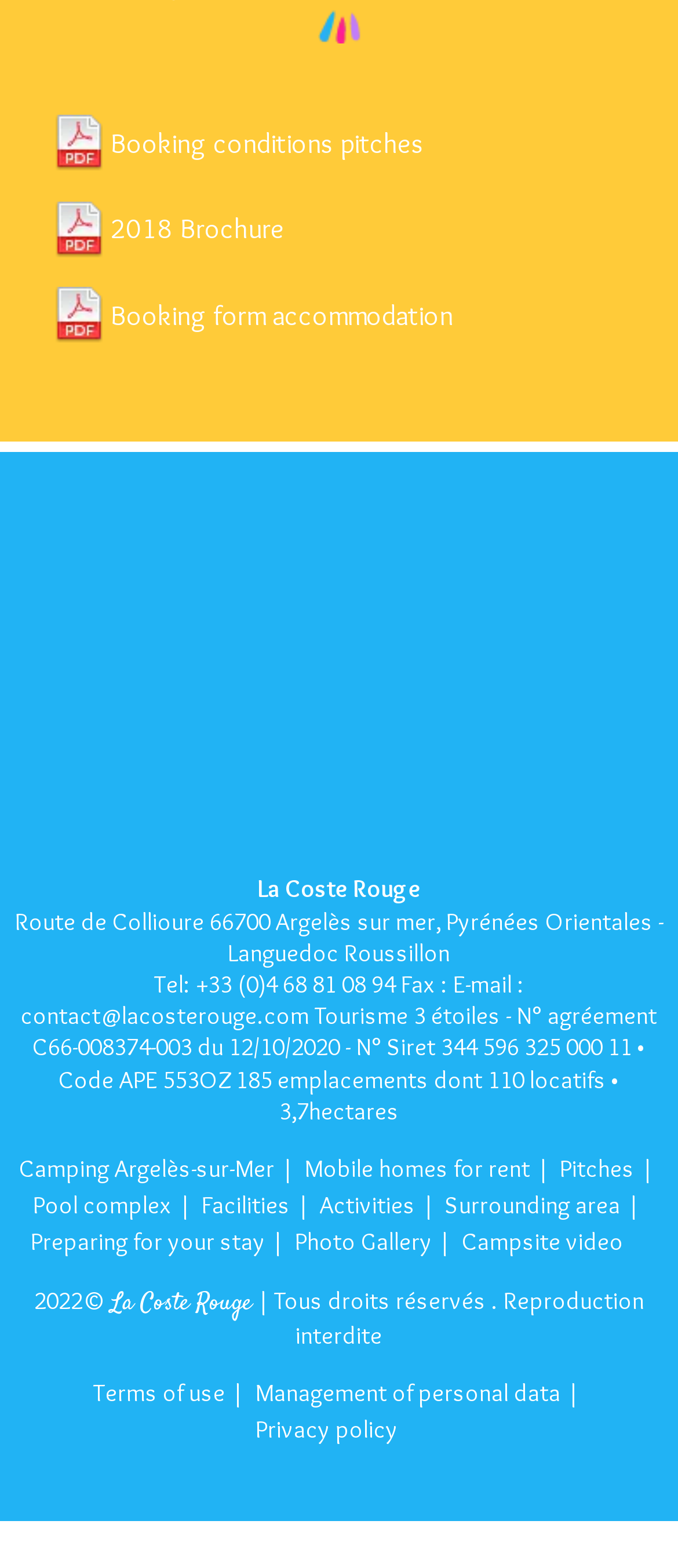Select the bounding box coordinates of the element I need to click to carry out the following instruction: "View booking conditions for pitches".

[0.163, 0.081, 0.625, 0.102]